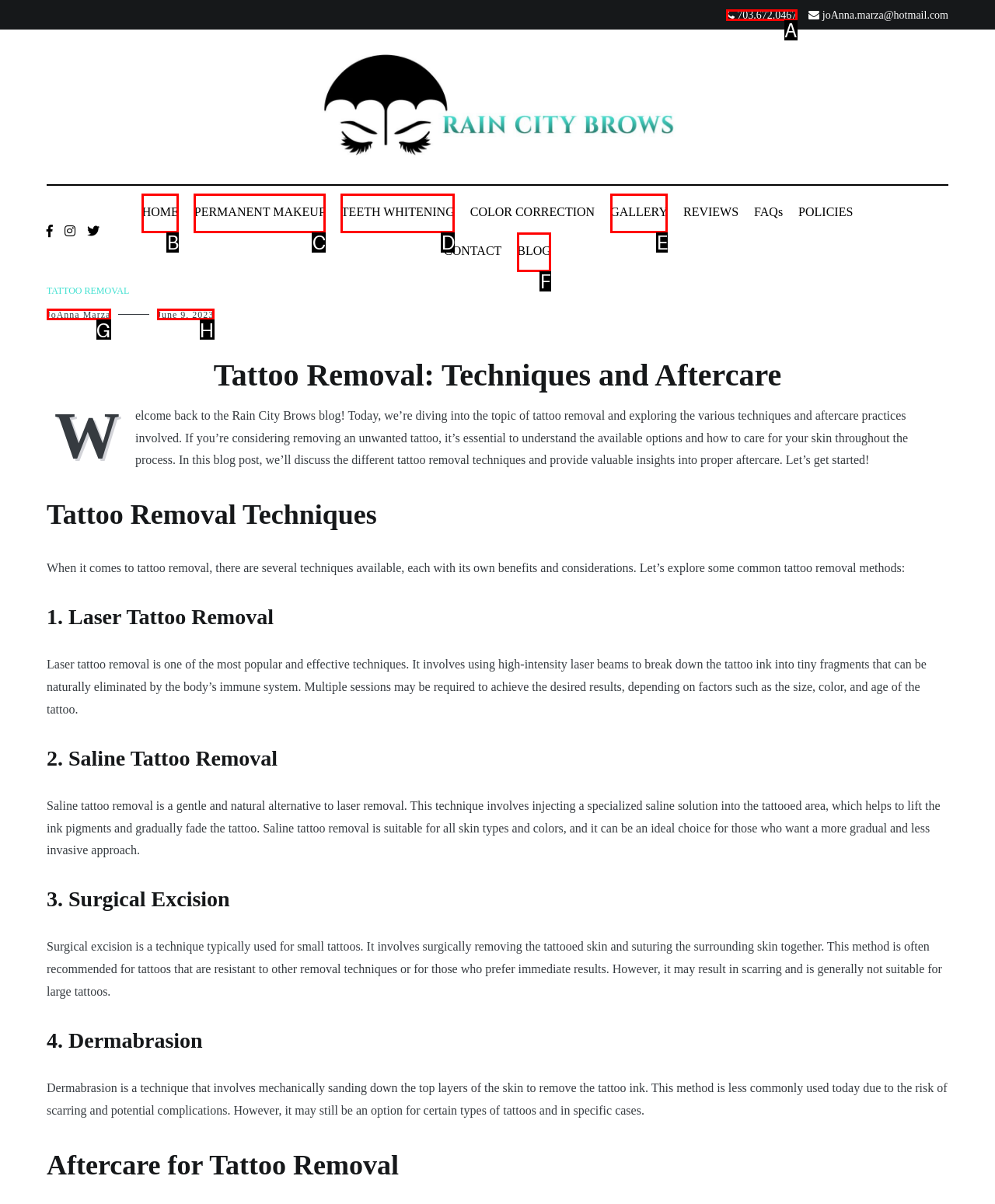Out of the given choices, which letter corresponds to the UI element required to Call the phone number? Answer with the letter.

A